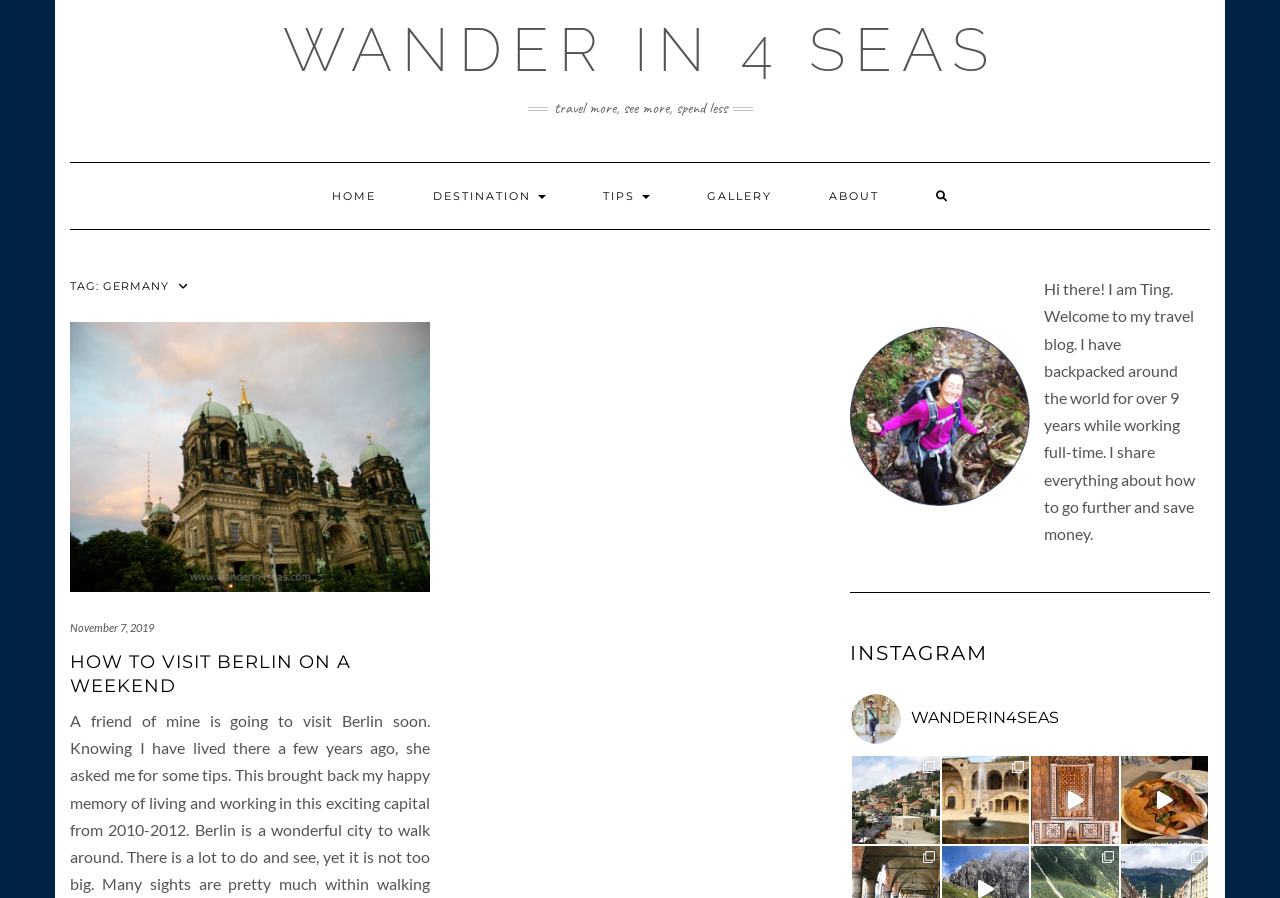Return the bounding box coordinates of the UI element that corresponds to this description: "Wander in 4 Seas". The coordinates must be given as four float numbers in the range of 0 and 1, [left, top, right, bottom].

[0.221, 0.017, 0.779, 0.095]